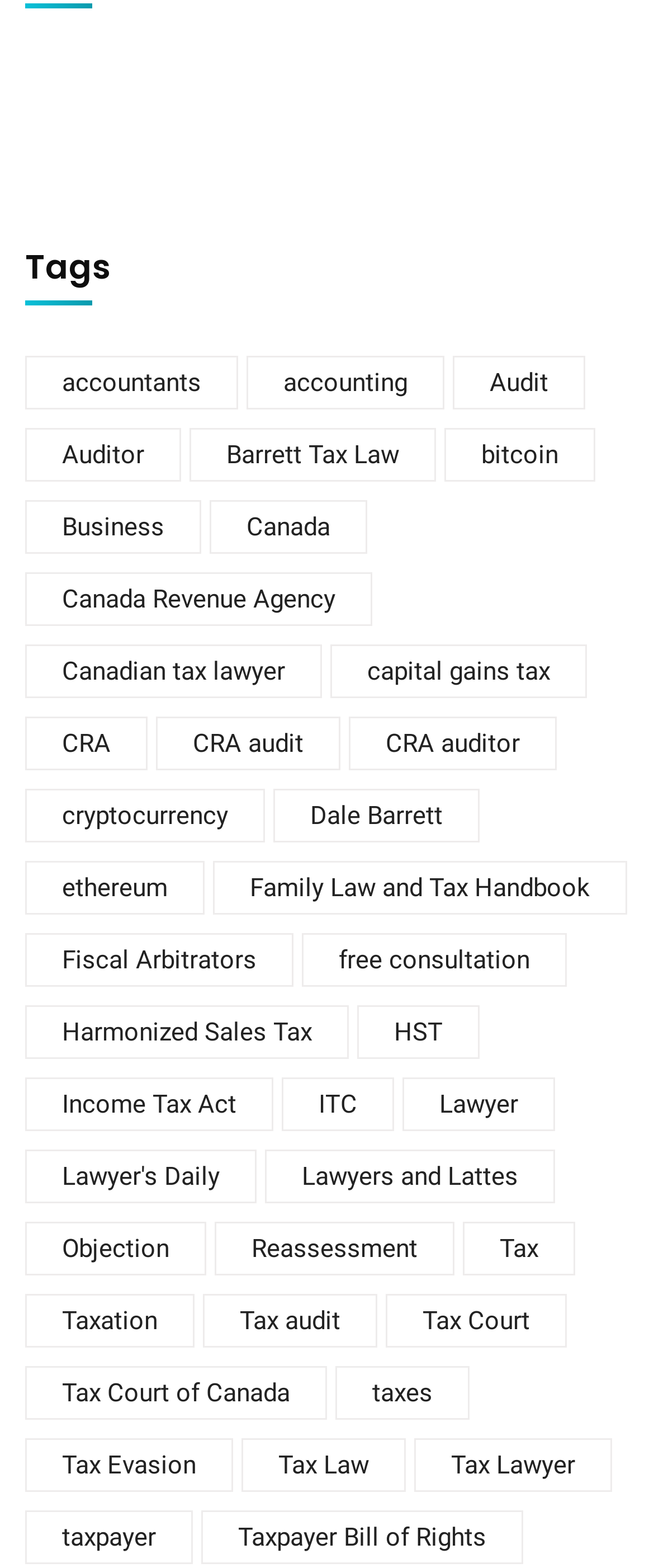Please locate the bounding box coordinates of the element that needs to be clicked to achieve the following instruction: "View 'Canada Revenue Agency' related items". The coordinates should be four float numbers between 0 and 1, i.e., [left, top, right, bottom].

[0.038, 0.365, 0.569, 0.399]